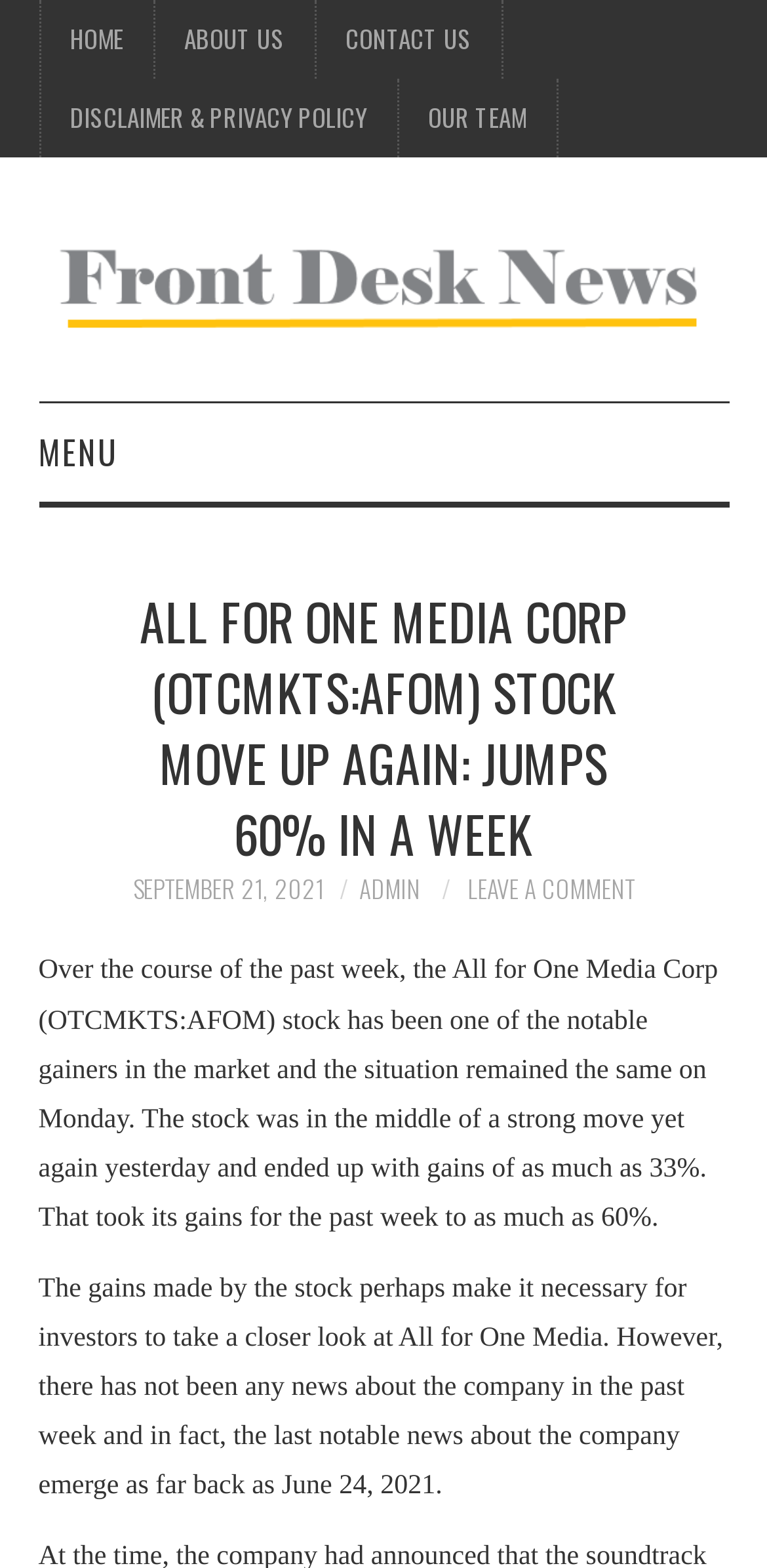What is the date of the last notable news about the company?
Please analyze the image and answer the question with as much detail as possible.

The date of the last notable news about the company can be found in the second paragraph of the article, which states 'However, there has not been any news about the company in the past week and in fact, the last notable news about the company emerge as far back as June 24, 2021'.